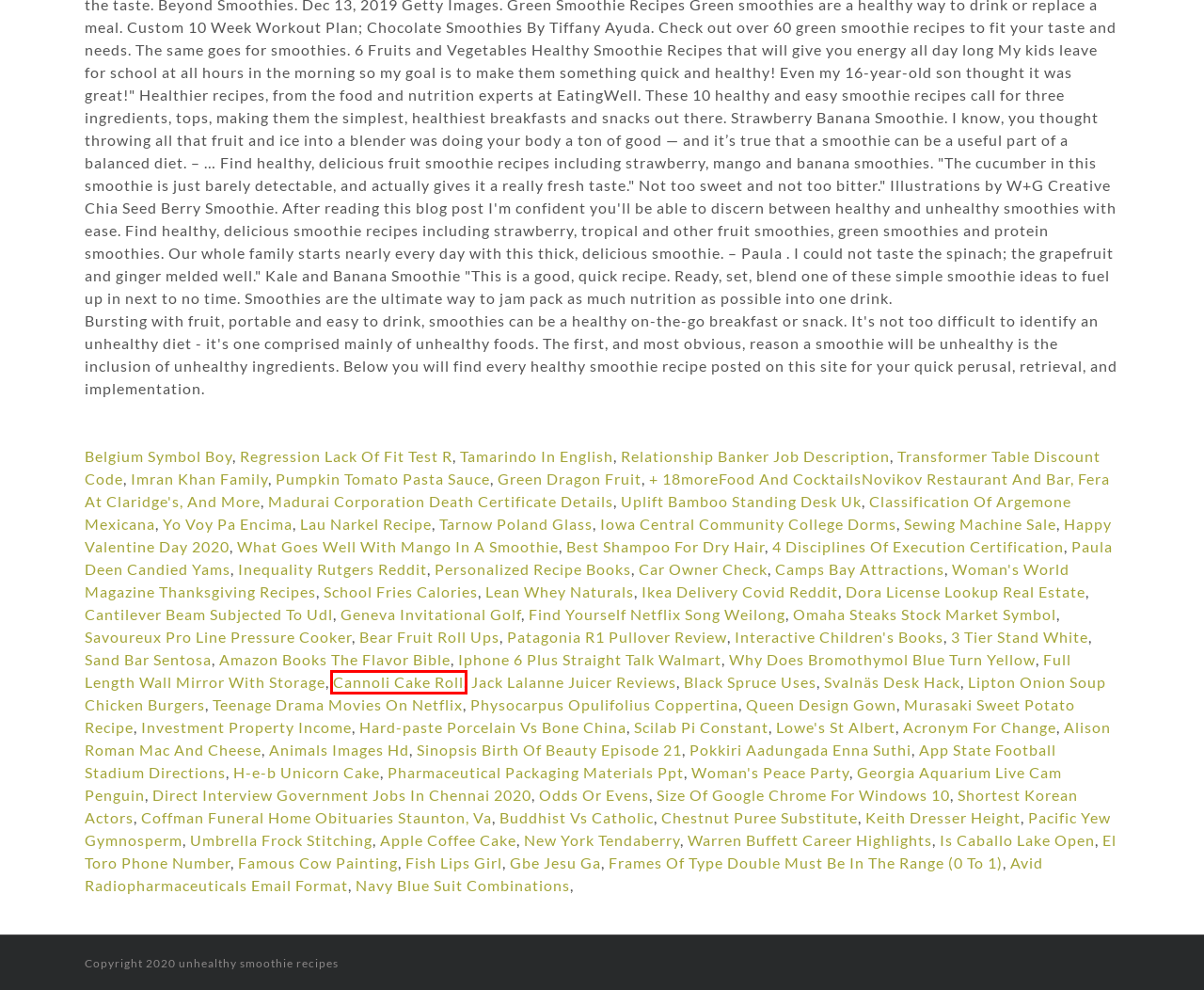You are presented with a screenshot of a webpage that includes a red bounding box around an element. Determine which webpage description best matches the page that results from clicking the element within the red bounding box. Here are the candidates:
A. Odds or Evens
B. 4 disciplines of execution certification
C. patagonia r1 pullover review
D. madurai corporation death certificate details
E. investment property income
F. cannoli cake roll
G. savoureux pro line pressure cooker
H. sinopsis birth of beauty episode 21

F